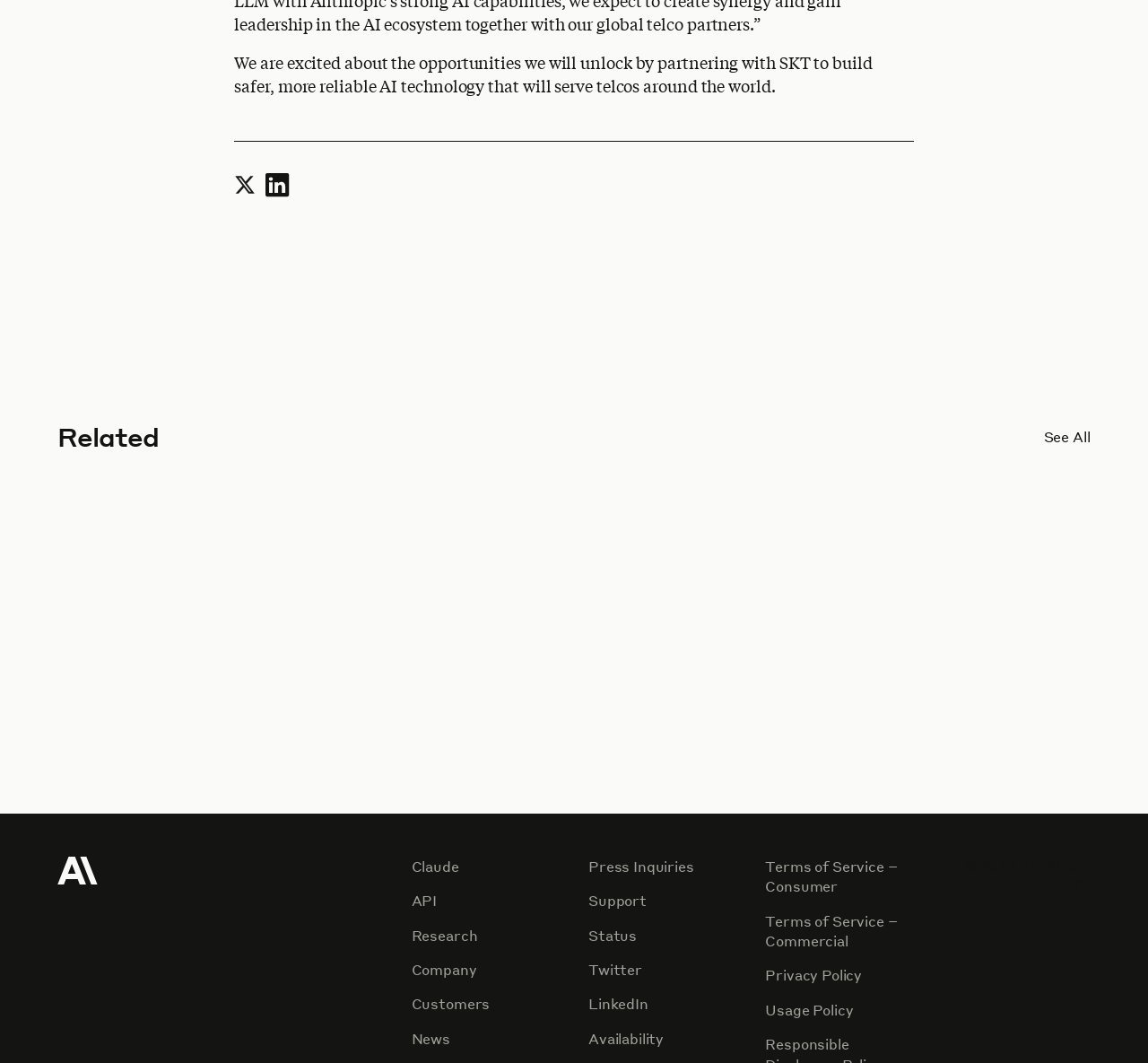Identify the bounding box of the HTML element described as: "aria-label="AI logo mark"".

[0.05, 0.808, 0.085, 0.826]